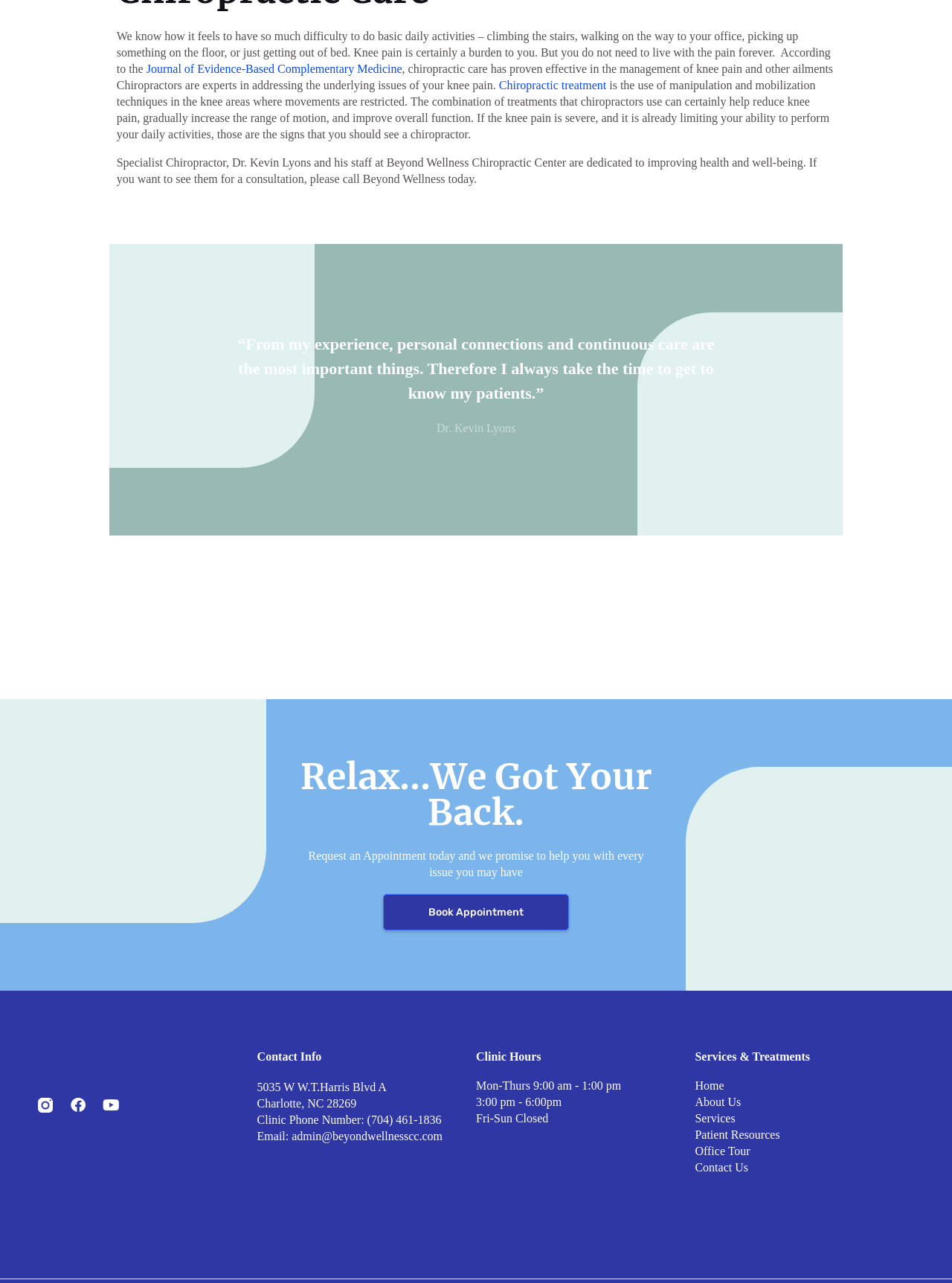Find the bounding box coordinates of the element's region that should be clicked in order to follow the given instruction: "Learn more about chiropractic treatment". The coordinates should consist of four float numbers between 0 and 1, i.e., [left, top, right, bottom].

[0.524, 0.062, 0.637, 0.072]